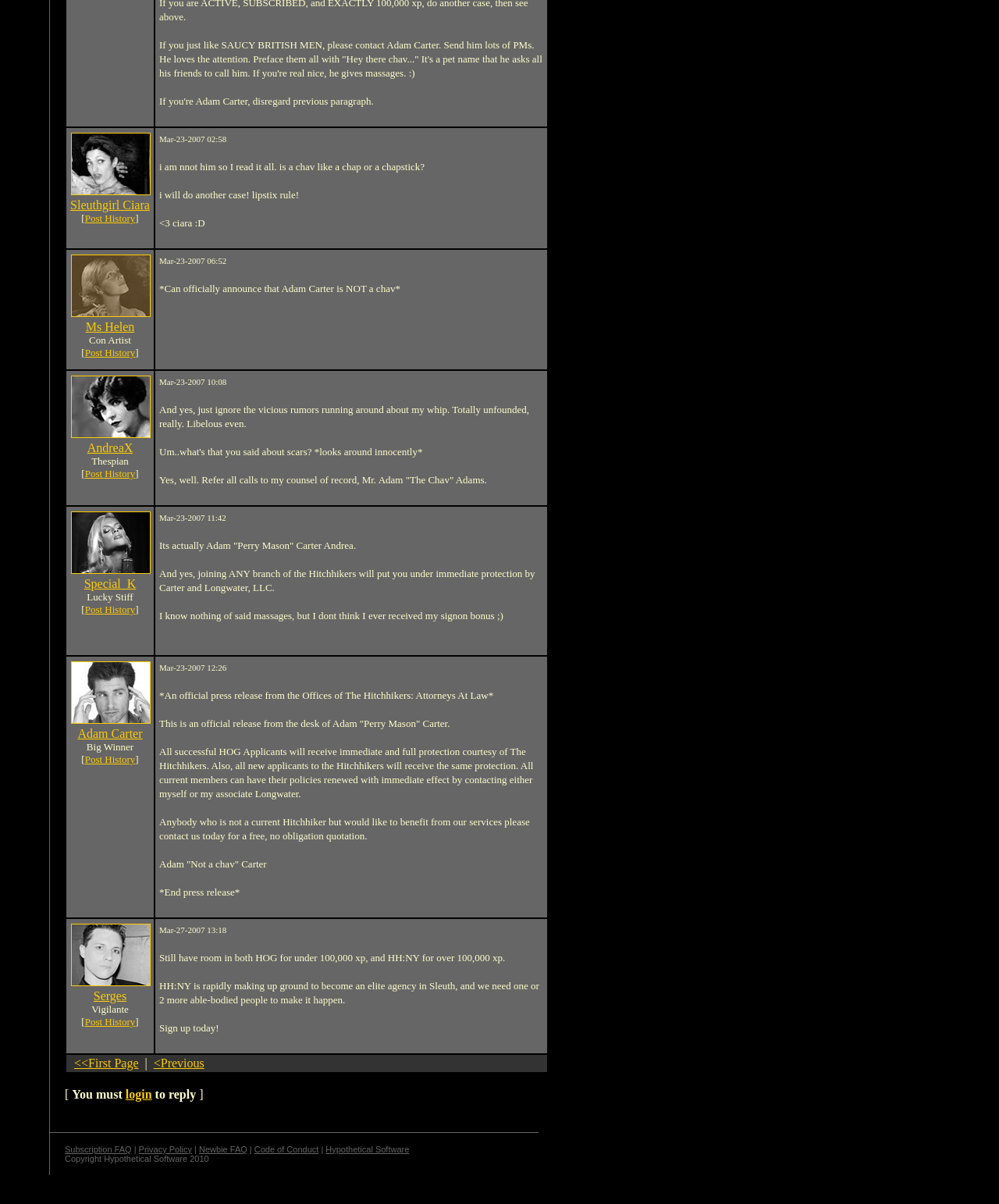Identify the bounding box coordinates of the area you need to click to perform the following instruction: "View Post History of Special_K".

[0.085, 0.501, 0.135, 0.511]